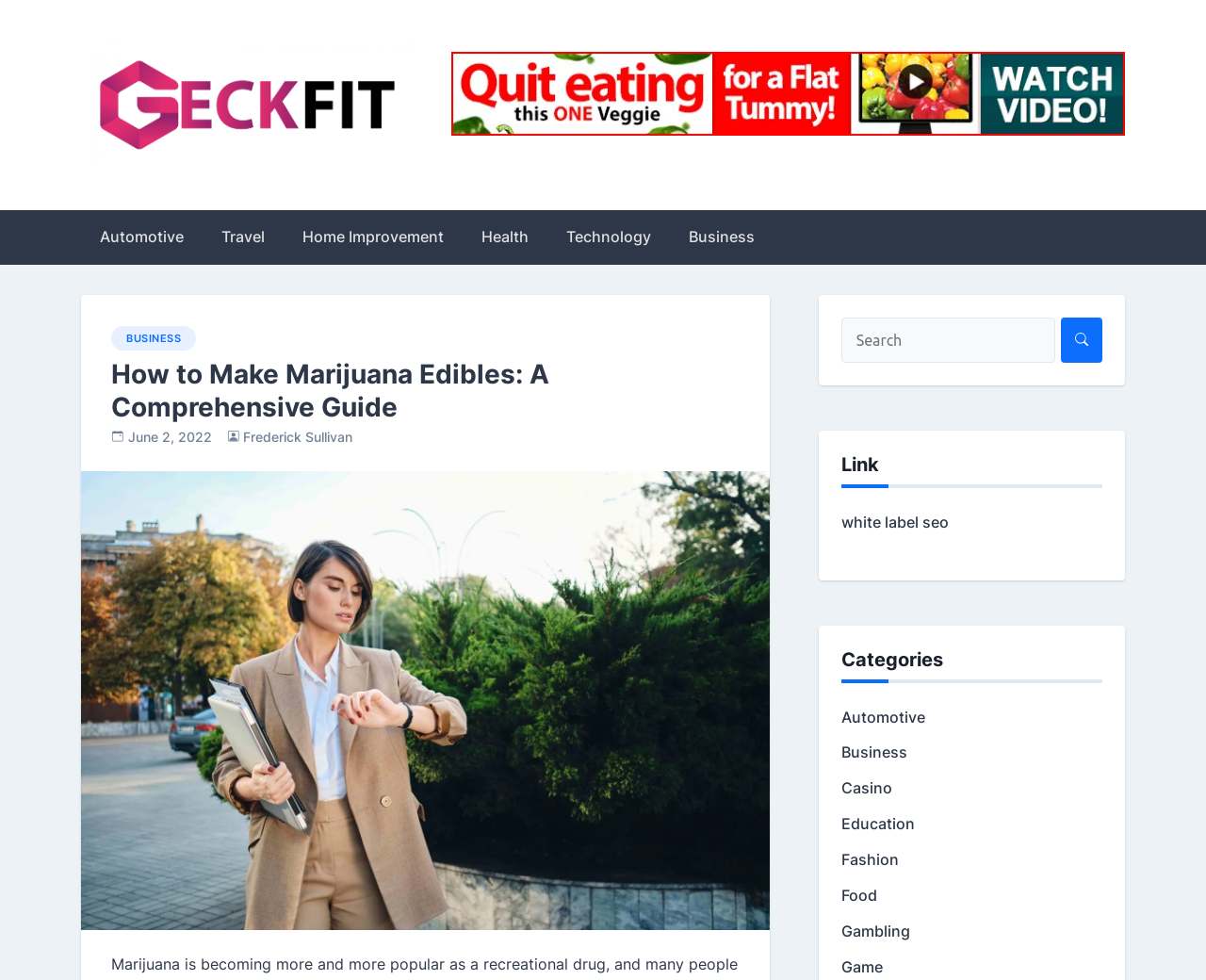Please specify the coordinates of the bounding box for the element that should be clicked to carry out this instruction: "read the article about making marijuana edibles". The coordinates must be four float numbers between 0 and 1, formatted as [left, top, right, bottom].

[0.092, 0.365, 0.613, 0.433]